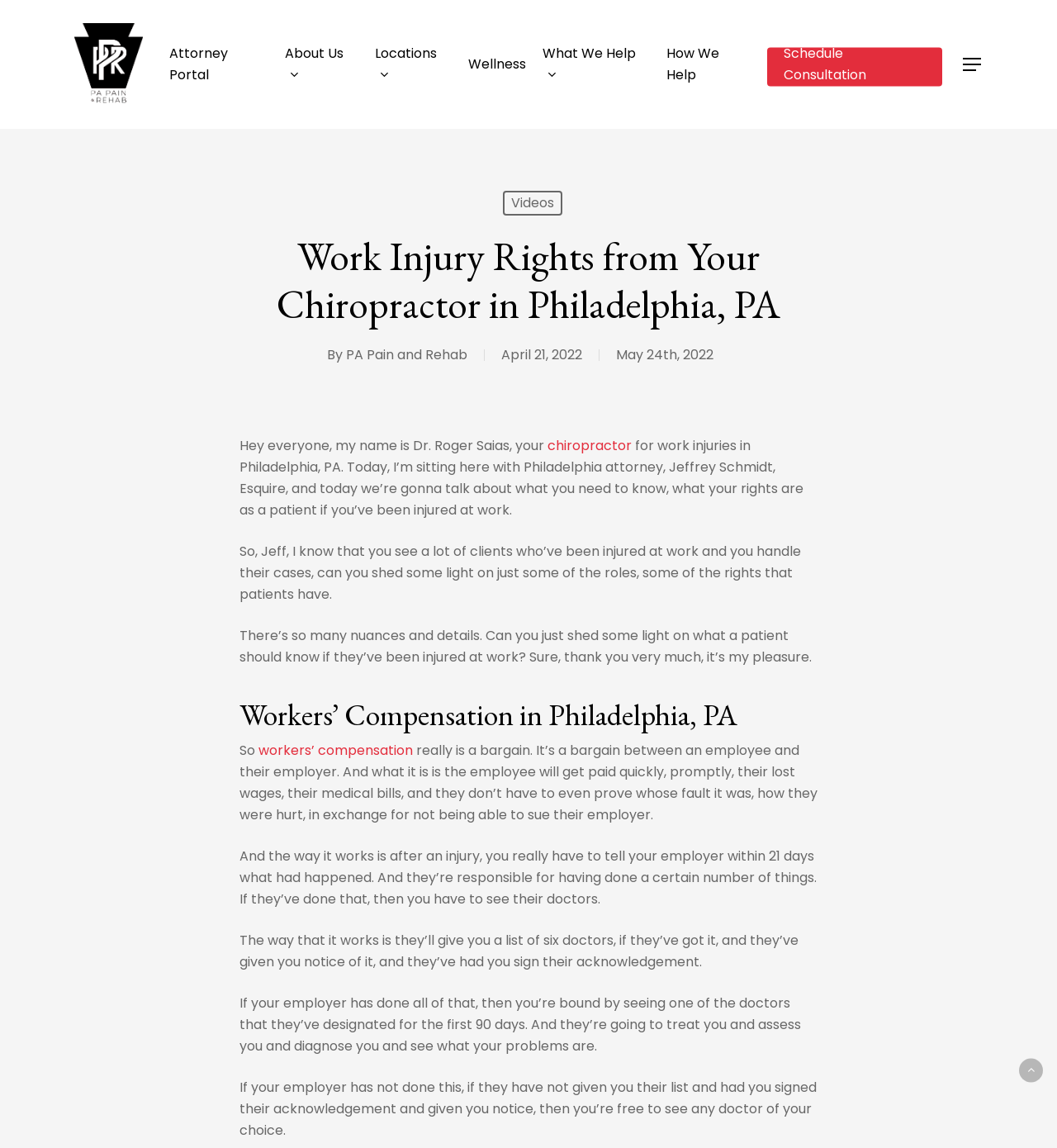Provide a thorough description of the webpage's content and layout.

This webpage is about work injury rights and chiropractic care in Philadelphia, PA. At the top left, there is a logo of "PA Pain and Rehab" with a link to the organization's website. Below the logo, there are several navigation links, including "Attorney Portal", "About Us", "Locations", "Wellness", "What We Help", "How We Help", and "Schedule Consultation". 

On the top right, there is a navigation menu button. Below the navigation links, there is a heading that reads "Work Injury Rights from Your Chiropractor in Philadelphia, PA". 

Under the heading, there is a section with text and a link to "PA Pain and Rehab". The text mentions a date, "April 21, 2022", and another date, "May 24th, 2022". 

Below this section, there is a video transcript or article content. The text starts with "Hey everyone, my name is Dr. Roger Saias, your chiropractor for work injuries in Philadelphia, PA." The article discusses work injuries, patients' rights, and workers' compensation in Philadelphia, PA. It features a conversation between Dr. Roger Saias and Philadelphia attorney Jeffrey Schmidt, Esquire. 

The article is divided into sections, with headings such as "Workers’ Compensation in Philadelphia, PA". The content explains the concept of workers' compensation, how it works, and the rights of employees who have been injured at work. 

At the bottom of the page, there is a "Back to top" link.